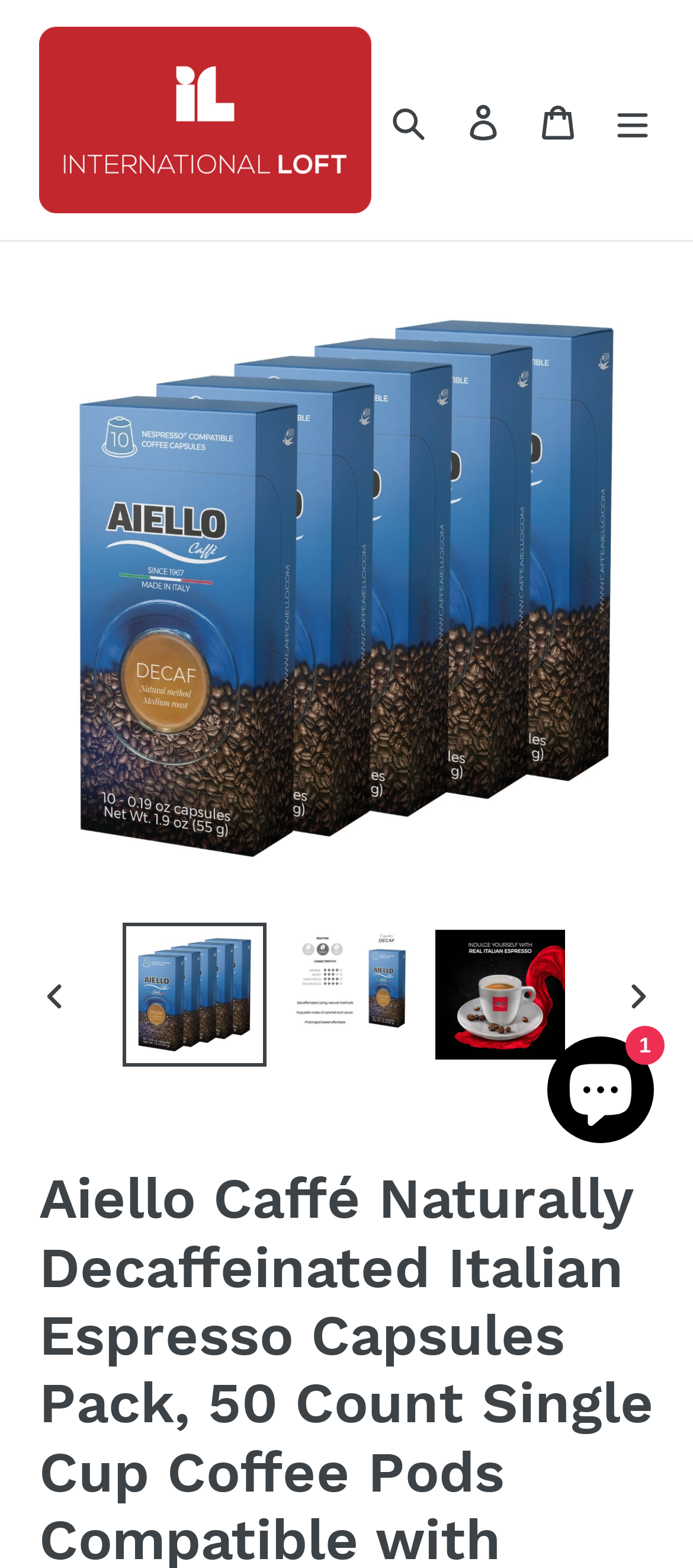Please provide the bounding box coordinates for the element that needs to be clicked to perform the instruction: "View the shopping cart". The coordinates must consist of four float numbers between 0 and 1, formatted as [left, top, right, bottom].

[0.751, 0.052, 0.859, 0.102]